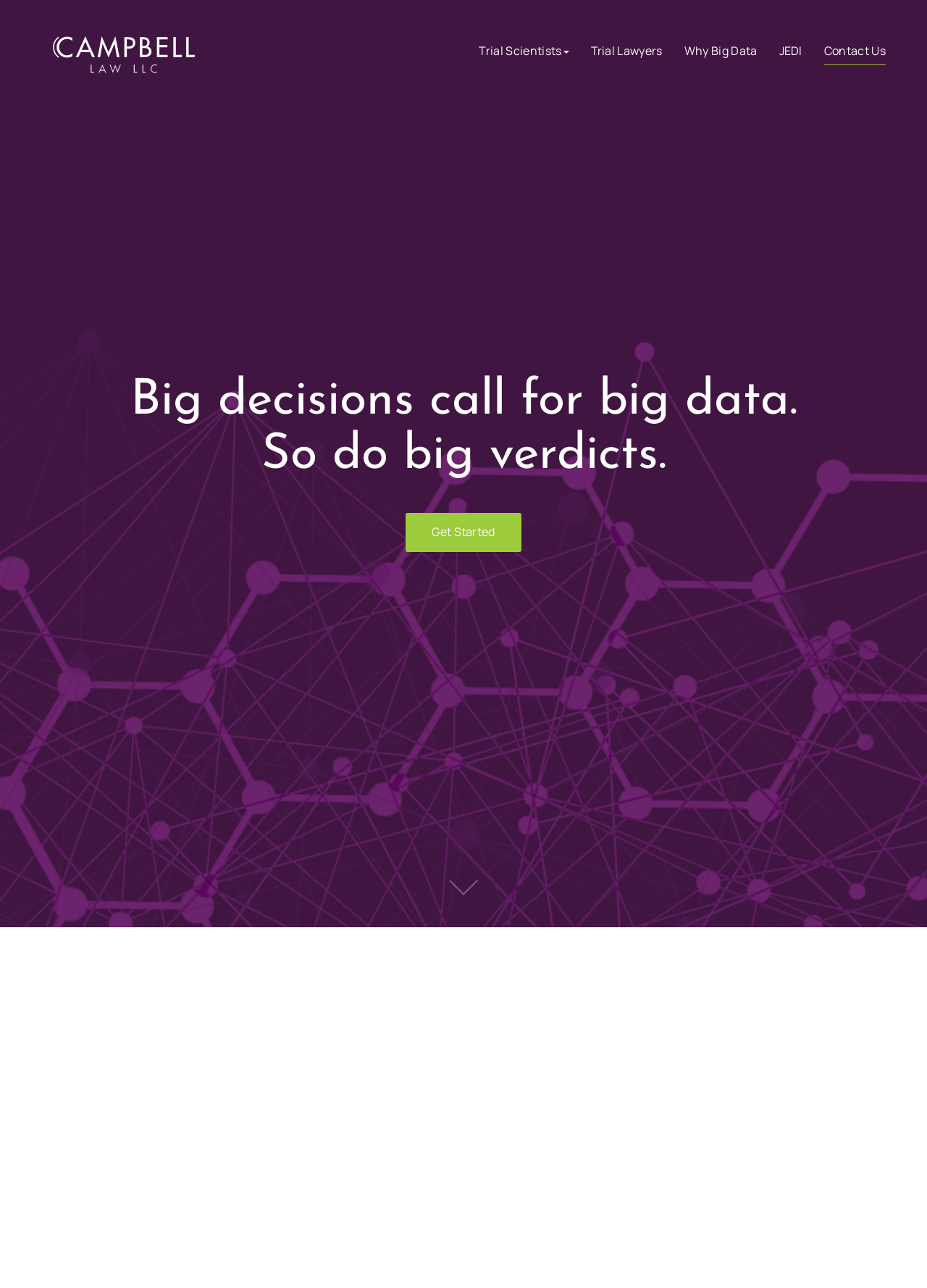Provide the bounding box coordinates of the HTML element described as: "Campbell Law LLC". The bounding box coordinates should be four float numbers between 0 and 1, i.e., [left, top, right, bottom].

[0.057, 0.035, 0.21, 0.048]